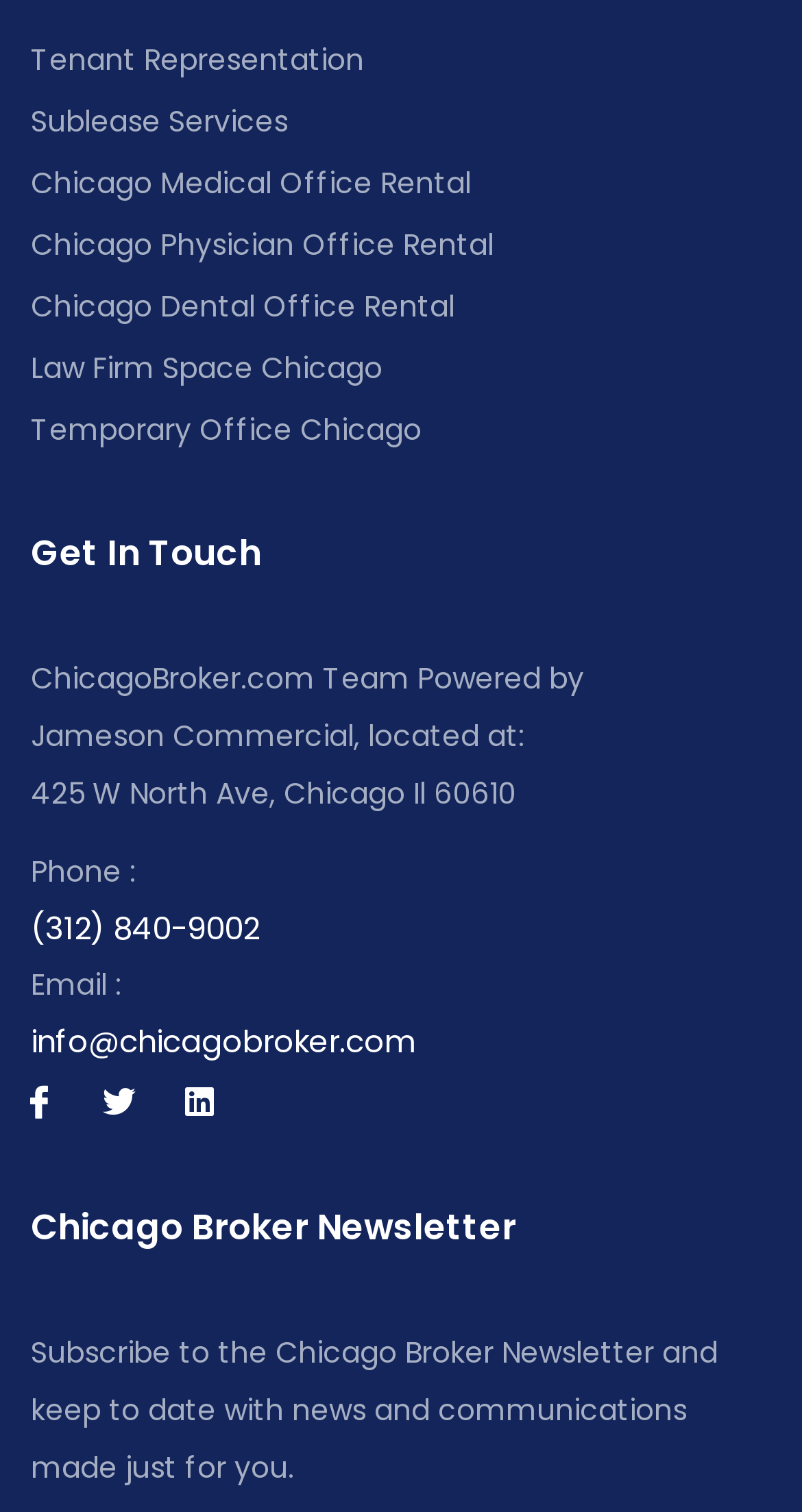From the element description: "info@chicagobroker.com", extract the bounding box coordinates of the UI element. The coordinates should be expressed as four float numbers between 0 and 1, in the order [left, top, right, bottom].

[0.038, 0.67, 0.962, 0.707]